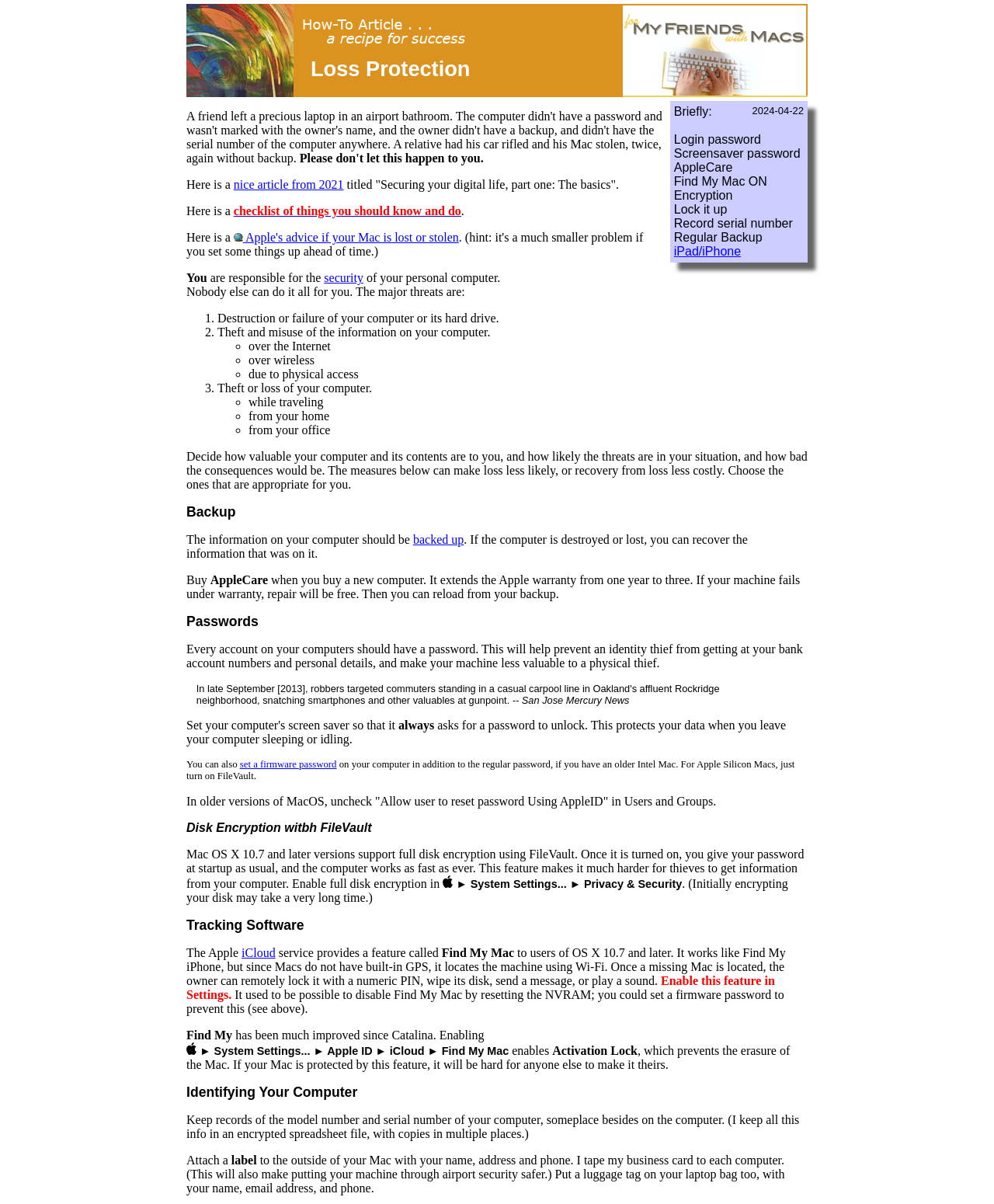Please find the bounding box for the UI component described as follows: "backed up".

[0.416, 0.443, 0.467, 0.454]